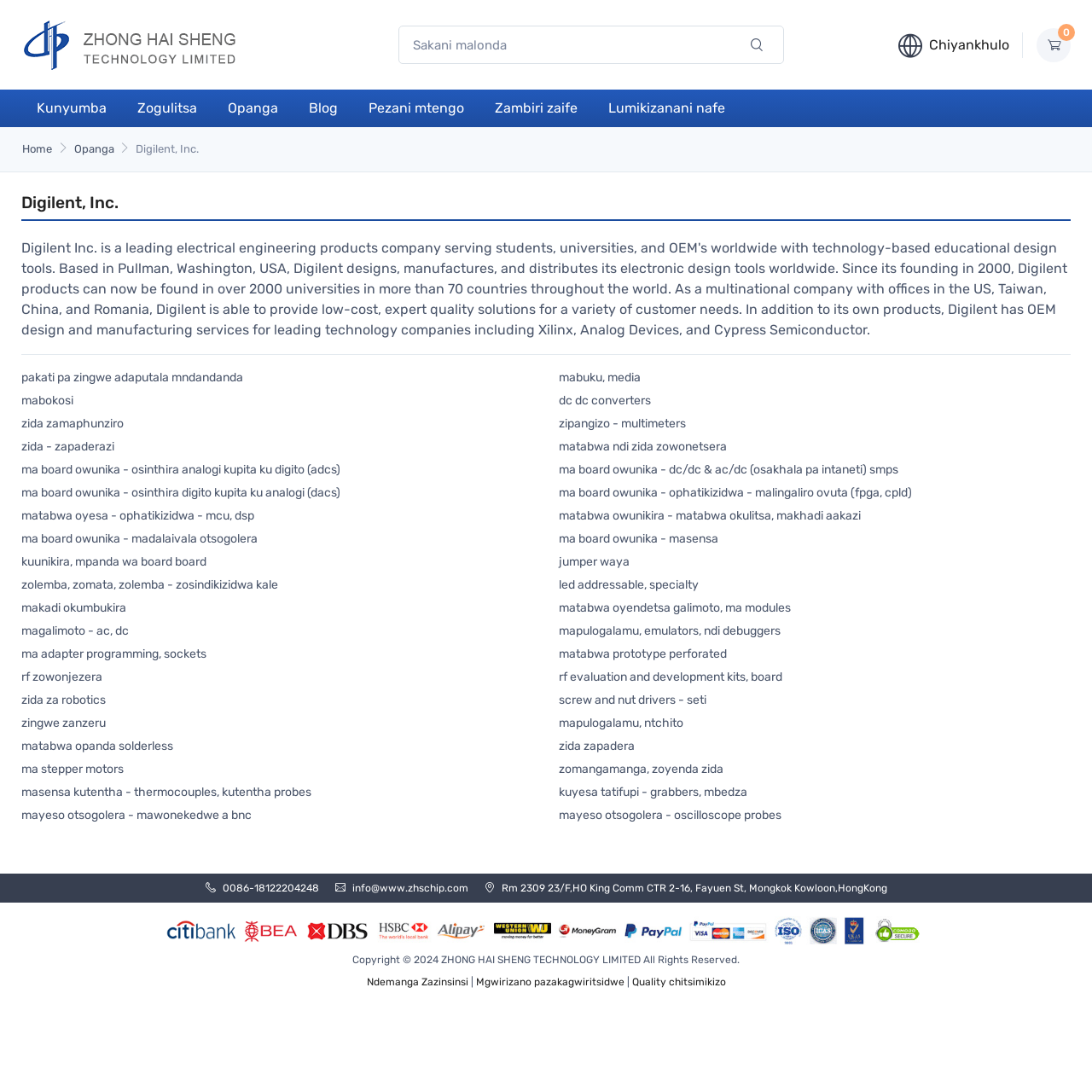Reply to the question with a brief word or phrase: What is the phone number on the webpage?

0086-18122204248